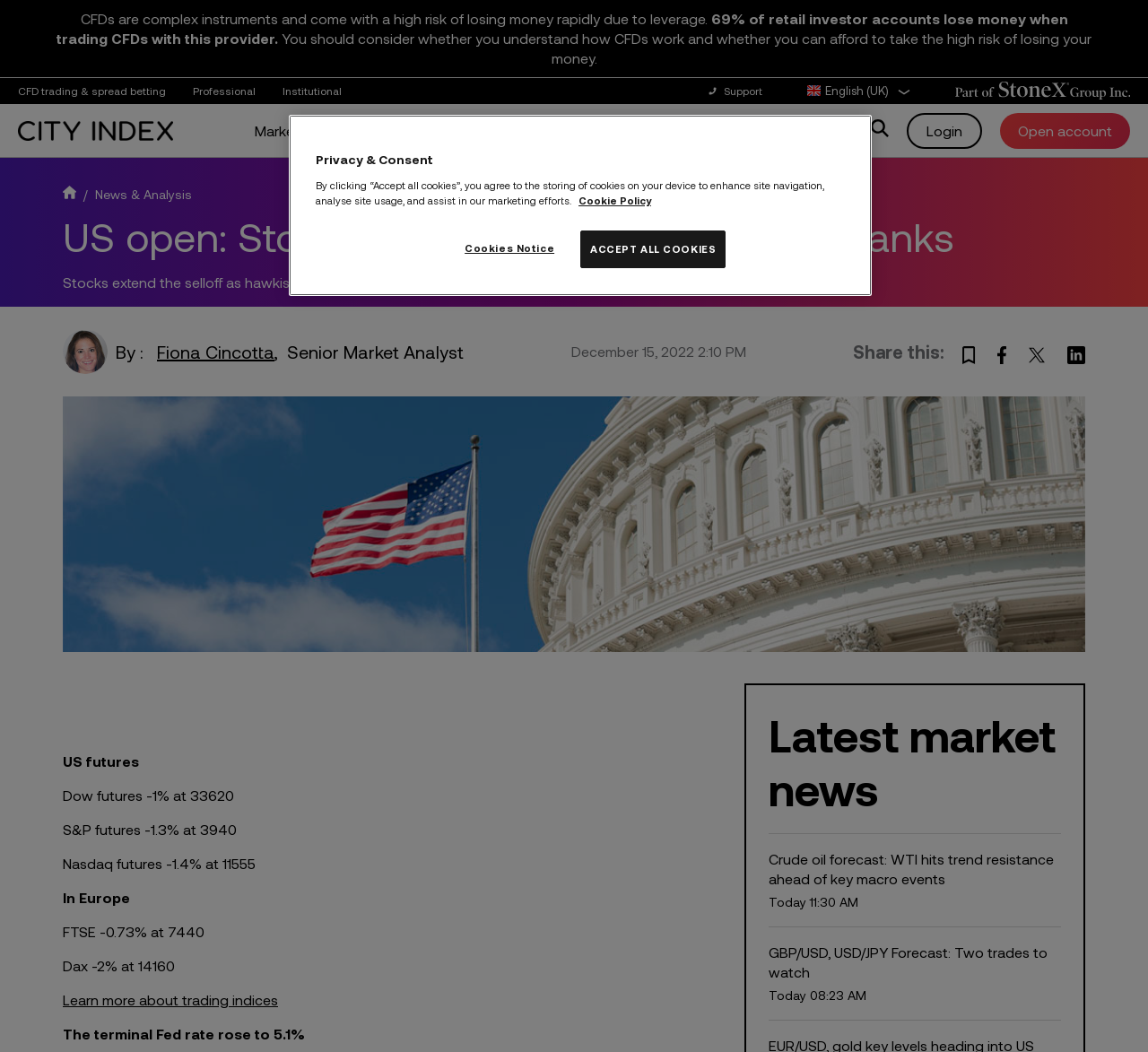Pinpoint the bounding box coordinates for the area that should be clicked to perform the following instruction: "Click on the 'CFD trading & spread betting' link".

[0.016, 0.073, 0.145, 0.099]